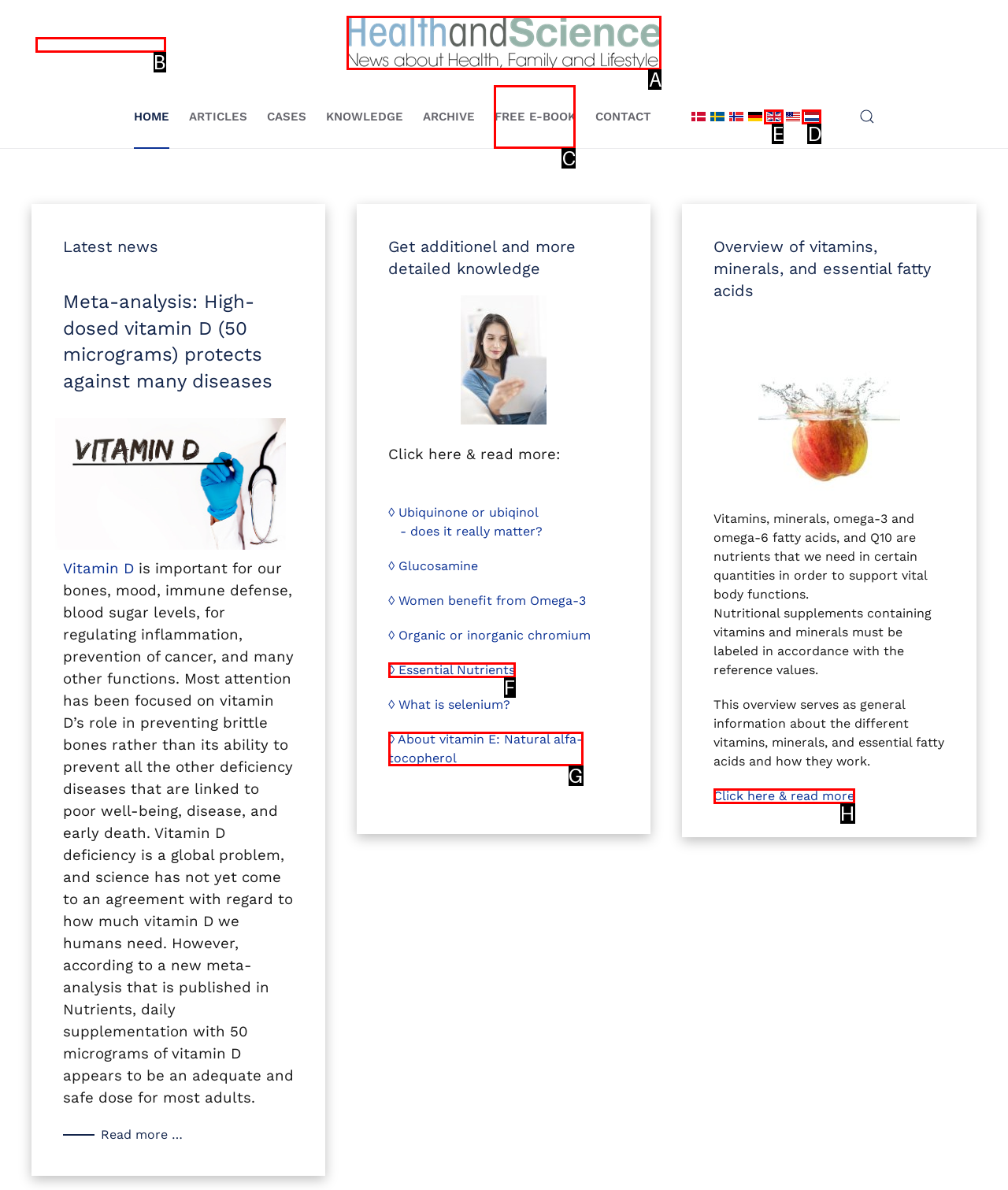Indicate which UI element needs to be clicked to fulfill the task: Click the '← 前一篇文章' link
Answer with the letter of the chosen option from the available choices directly.

None